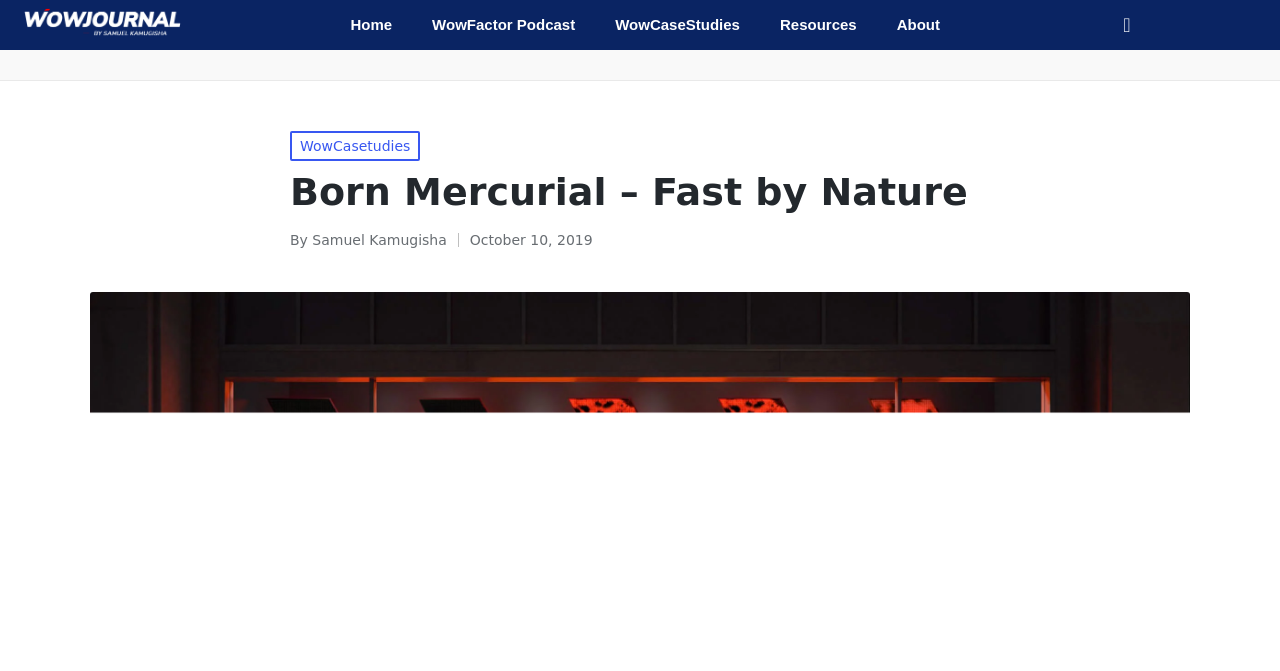Please determine the bounding box of the UI element that matches this description: WowFactor Podcast. The coordinates should be given as (top-left x, top-left y, bottom-right x, bottom-right y), with all values between 0 and 1.

[0.322, 0.003, 0.465, 0.072]